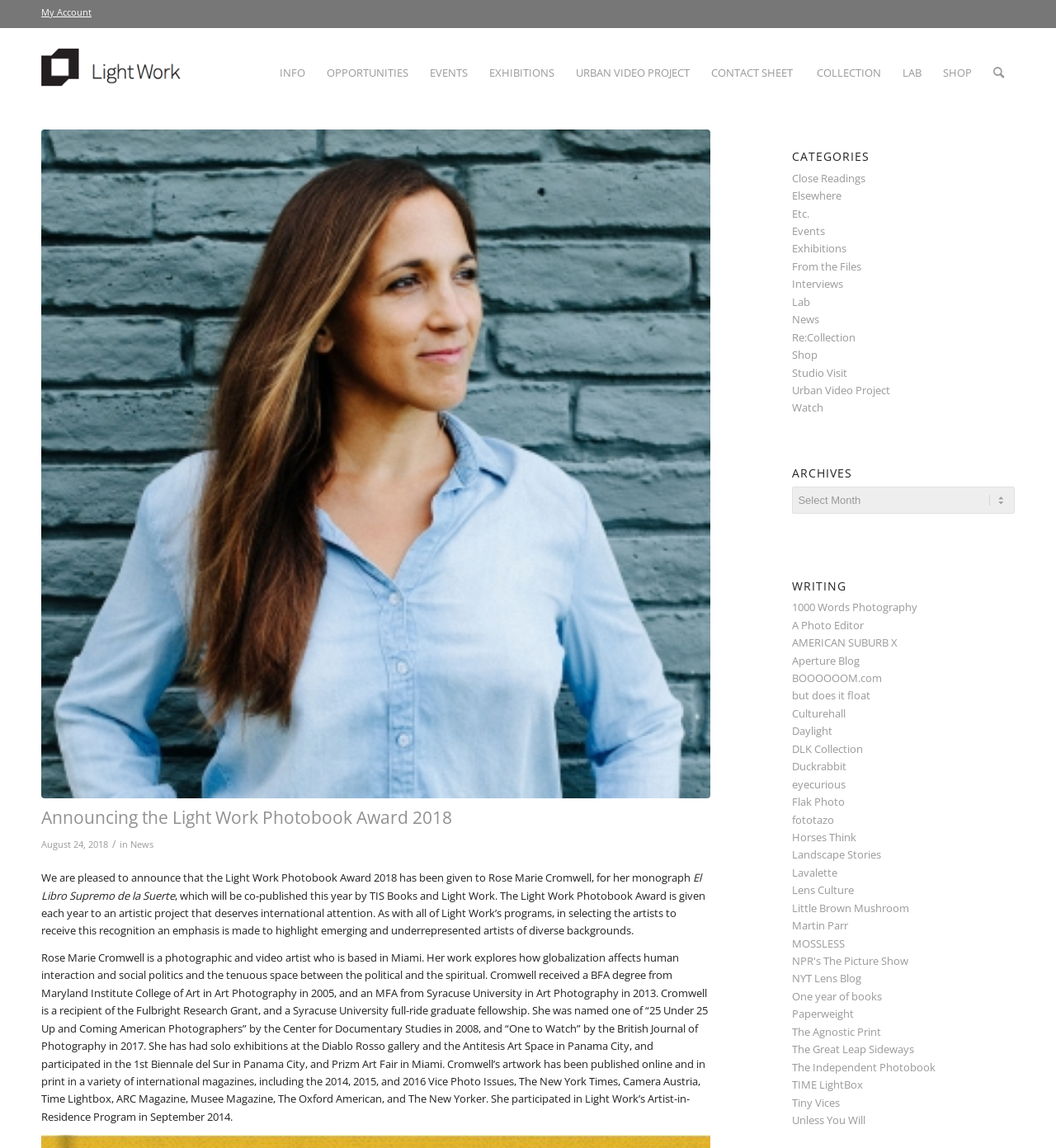Describe the entire webpage, focusing on both content and design.

This webpage is about Light Work, a photography organization, and it announces the winner of the Light Work Photobook Award 2018, Rose Marie Cromwell, for her monograph "El Libro Supremo de la Suerte". 

At the top of the page, there is a menu bar with several menu items, including "INFO", "OPPORTUNITIES", "EVENTS", "EXHIBITIONS", "URBAN VIDEO PROJECT", "CONTACT SHEET", "COLLECTION", "LAB", "SHOP", and "Search". 

Below the menu bar, there is a header section with a heading "Announcing the Light Work Photobook Award 2018" and a time stamp "August 24, 2018". 

The main content of the page is a news article announcing the winner of the Light Work Photobook Award 2018. The article provides a brief description of the award and the winner, Rose Marie Cromwell, including her background and achievements. 

On the right side of the page, there are two sections: "CATEGORIES" and "ARCHIVES". The "CATEGORIES" section lists several categories, including "Close Readings", "Elsewhere", "Etc.", "Events", "Exhibitions", "From the Files", "Interviews", "Lab", "News", "Re:Collection", "Shop", "Studio Visit", "Urban Video Project", and "Watch". The "ARCHIVES" section has a combobox for selecting archives. 

Below the "ARCHIVES" section, there is a "WRITING" section that lists several photography-related websites and blogs, including "1000 Words Photography", "A Photo Editor", "AMERICAN SUBURB X", "Aperture Blog", and many others.